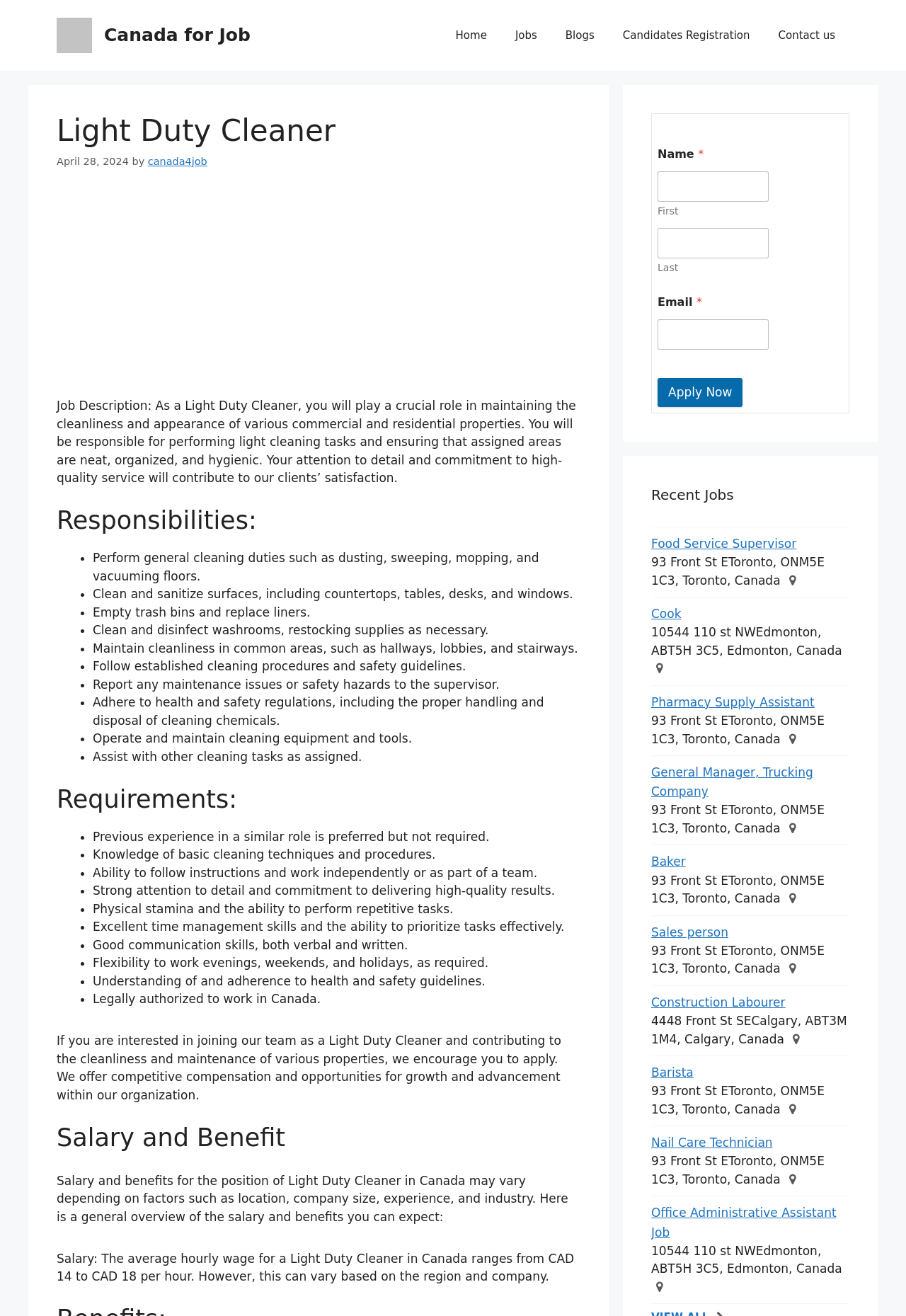Determine the bounding box for the HTML element described here: "Sales person". The coordinates should be given as [left, top, right, bottom] with each number being a float between 0 and 1.

[0.719, 0.703, 0.804, 0.714]